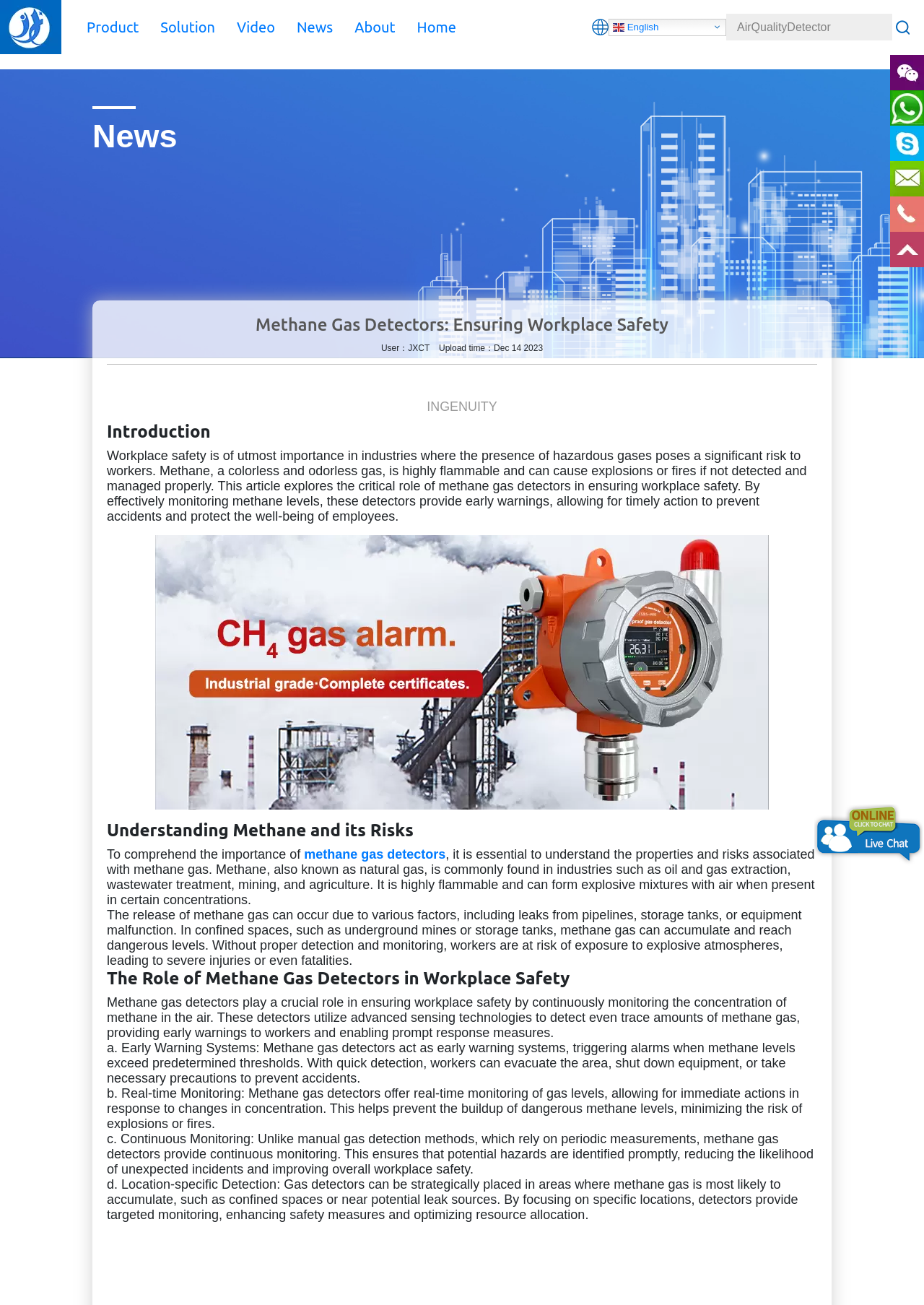Please identify the bounding box coordinates of the element's region that should be clicked to execute the following instruction: "Click on the 'News' link". The bounding box coordinates must be four float numbers between 0 and 1, i.e., [left, top, right, bottom].

[0.321, 0.012, 0.36, 0.029]